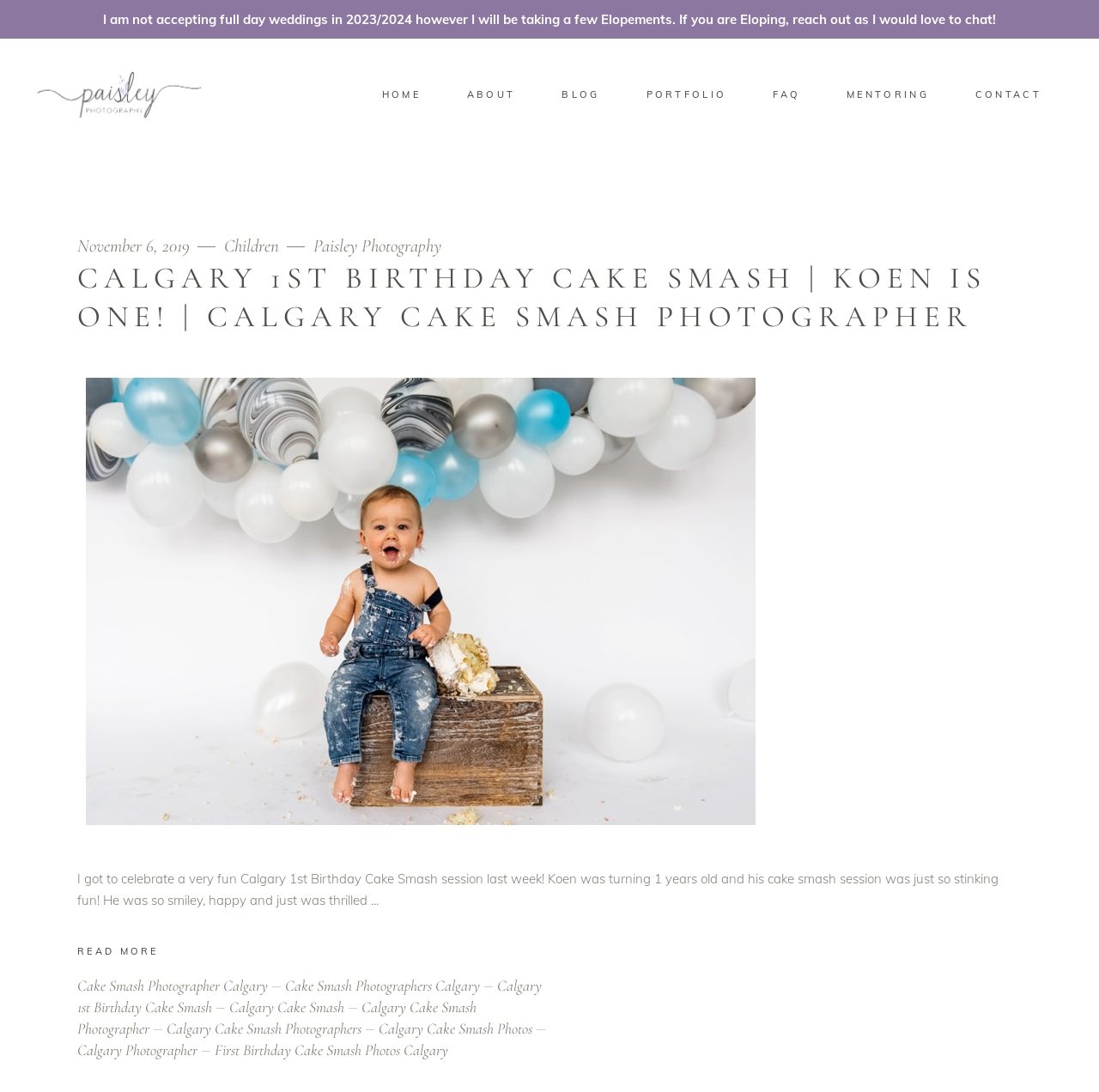Locate the bounding box coordinates of the clickable area to execute the instruction: "View the portfolio". Provide the coordinates as four float numbers between 0 and 1, represented as [left, top, right, bottom].

[0.567, 0.077, 0.682, 0.096]